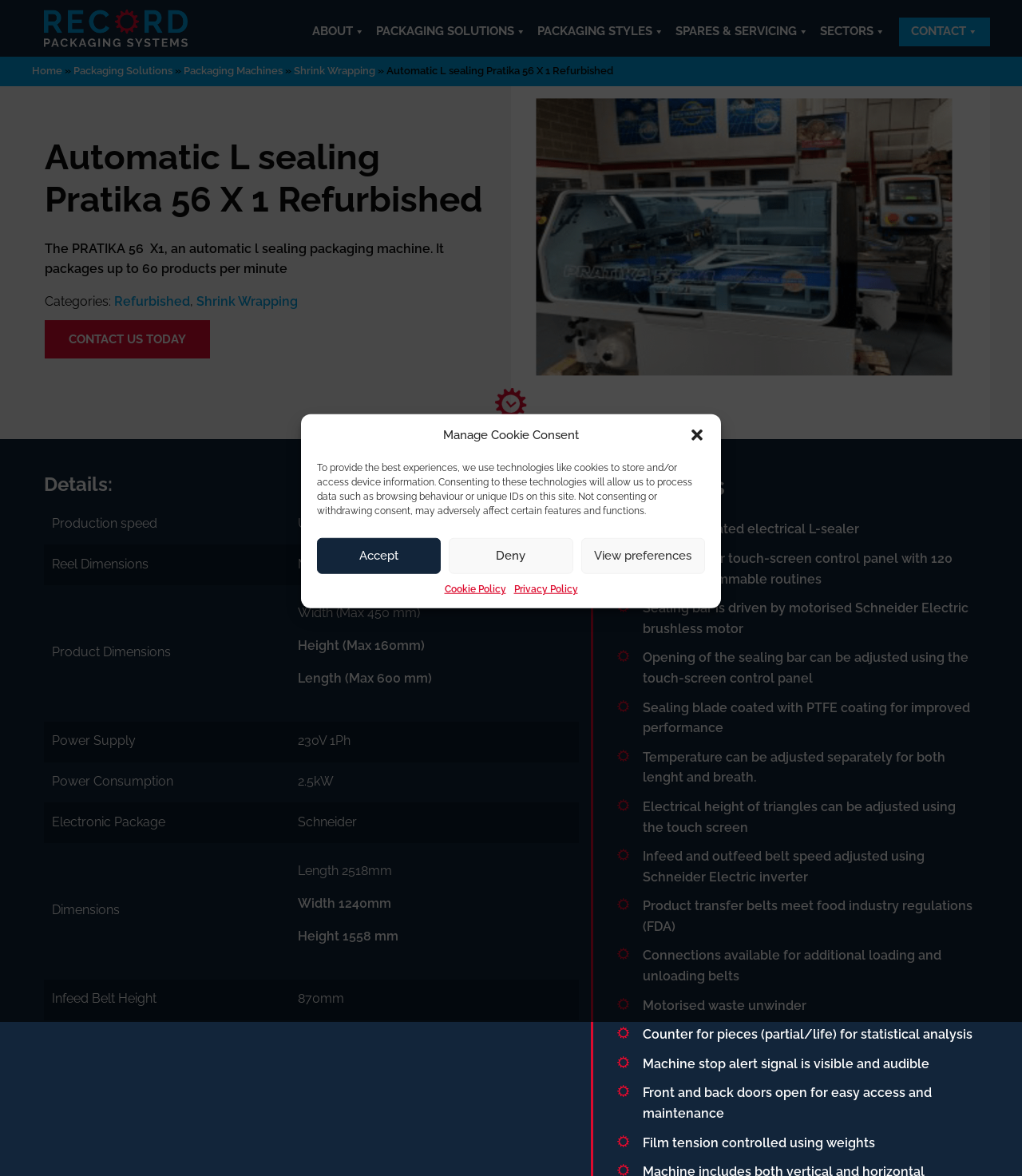Specify the bounding box coordinates of the area to click in order to follow the given instruction: "Explore the 'Recent Posts' section."

None